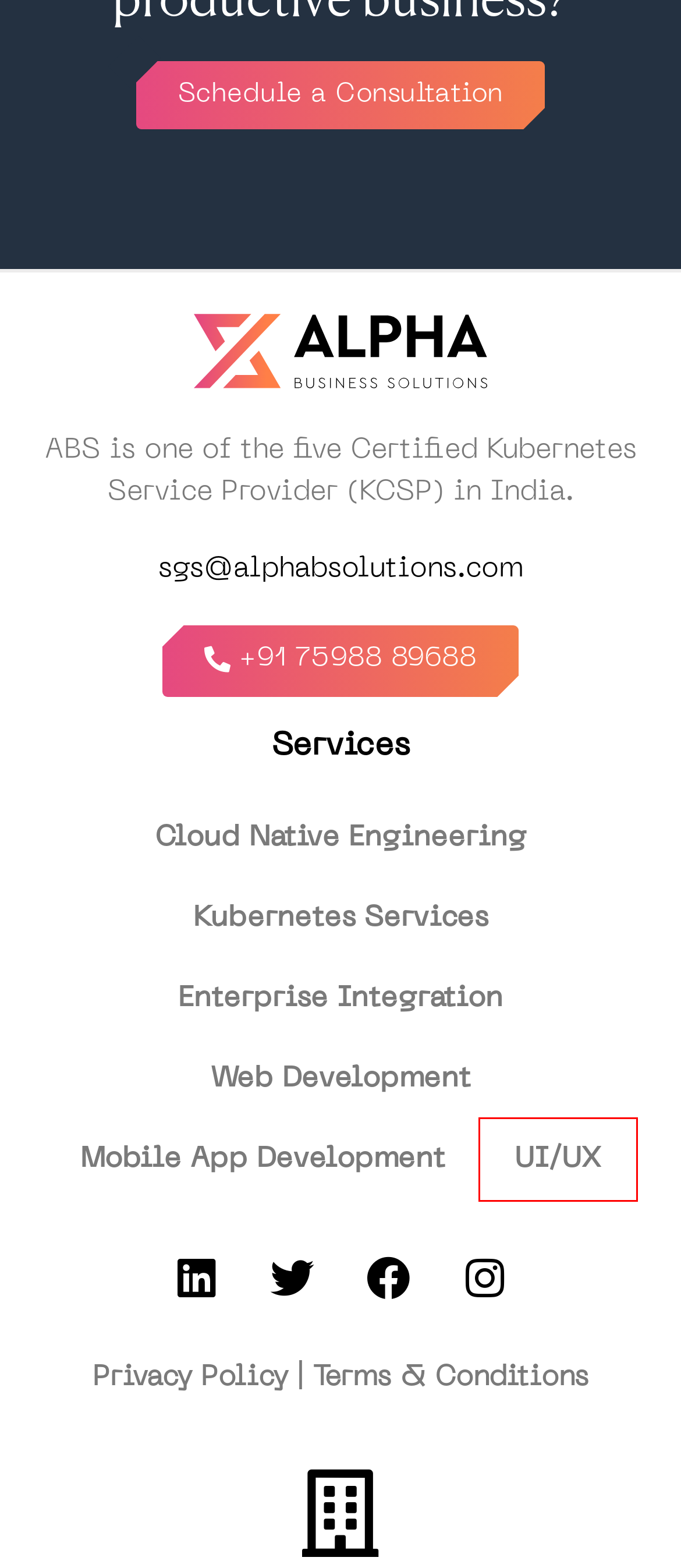Examine the screenshot of the webpage, which has a red bounding box around a UI element. Select the webpage description that best fits the new webpage after the element inside the red bounding box is clicked. Here are the choices:
A. Mobile App Development - Alpha Business Solutions Private Limited
B. Cloud Native Engineering - Alpha Business Solutions Private Limited
C. Privacy Policy - Alpha Business Solutions Private Limited
D. Enterprise Integration - Alpha Business Solutions Private Limited
E. Kubernetes Services - Alpha Business Solutions Private Limited
F. Web Development - Alpha Business Solutions Private Limited
G. UI/UX - Alpha Business Solutions Private Limited
H. Estimate your Project - Alpha Business Solutions Private Limited

G